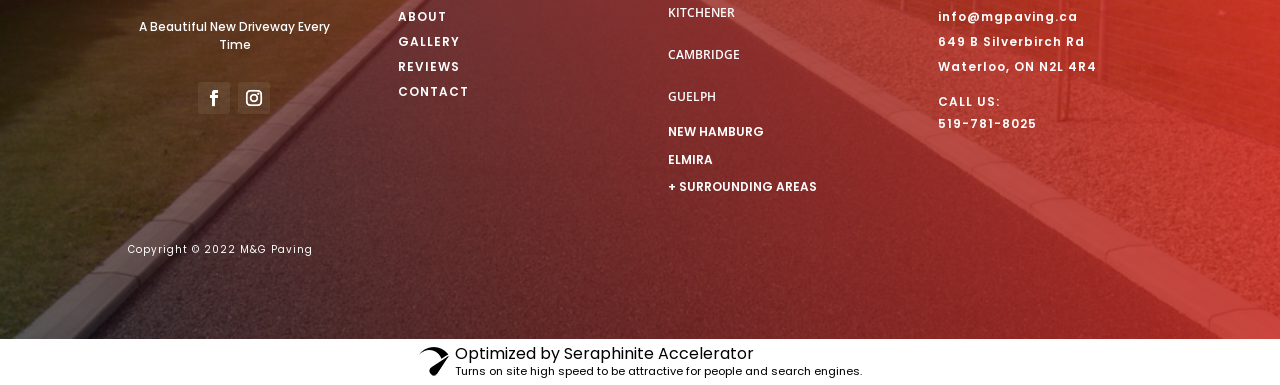What is the company name?
Provide a detailed and well-explained answer to the question.

The company name can be found in the contact information section at the bottom of the webpage, where it is written as 'M&G Paving' along with the address and phone number.